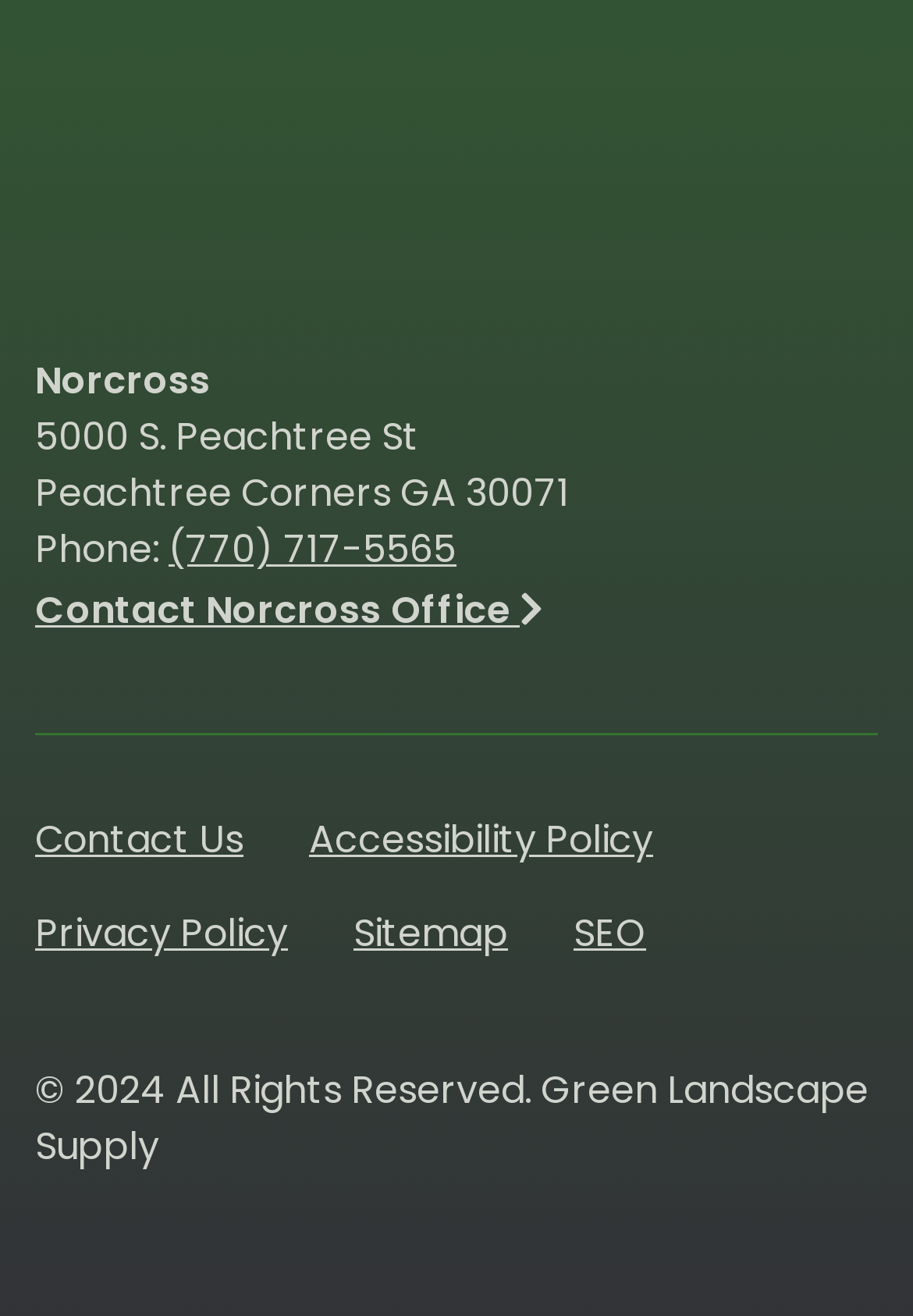How many links are in the footer navigation?
Examine the image closely and answer the question with as much detail as possible.

I counted the number of link elements within the navigation element with the description 'footer navigation' which is located at coordinates [0.026, 0.613, 0.962, 0.755]. There are 5 link elements: 'Contact Us', 'Accessibility Policy', 'Privacy Policy', 'Sitemap', and 'SEO'.